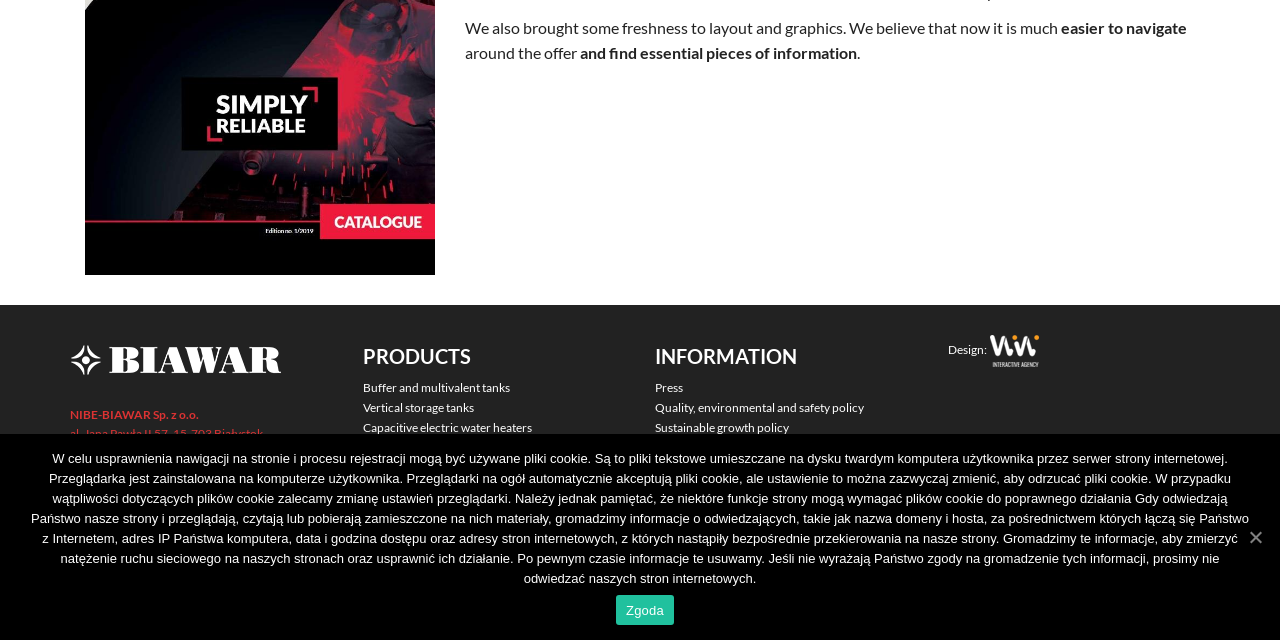Based on the element description, predict the bounding box coordinates (top-left x, top-left y, bottom-right x, bottom-right y) for the UI element in the screenshot: Zgoda

[0.481, 0.93, 0.527, 0.977]